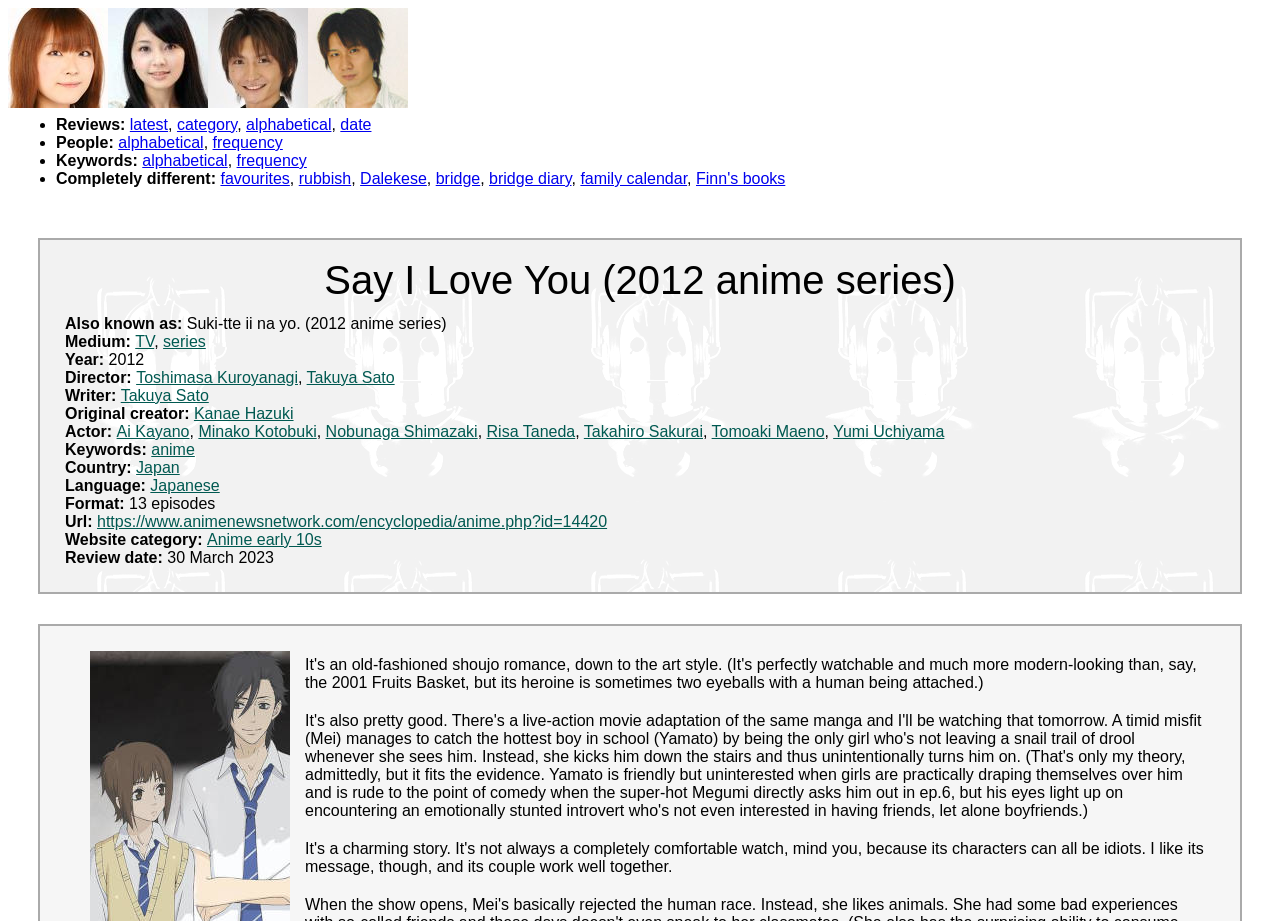Determine the bounding box coordinates of the clickable element to achieve the following action: 'Explore the Anime early 10s category'. Provide the coordinates as four float values between 0 and 1, formatted as [left, top, right, bottom].

[0.162, 0.577, 0.251, 0.595]